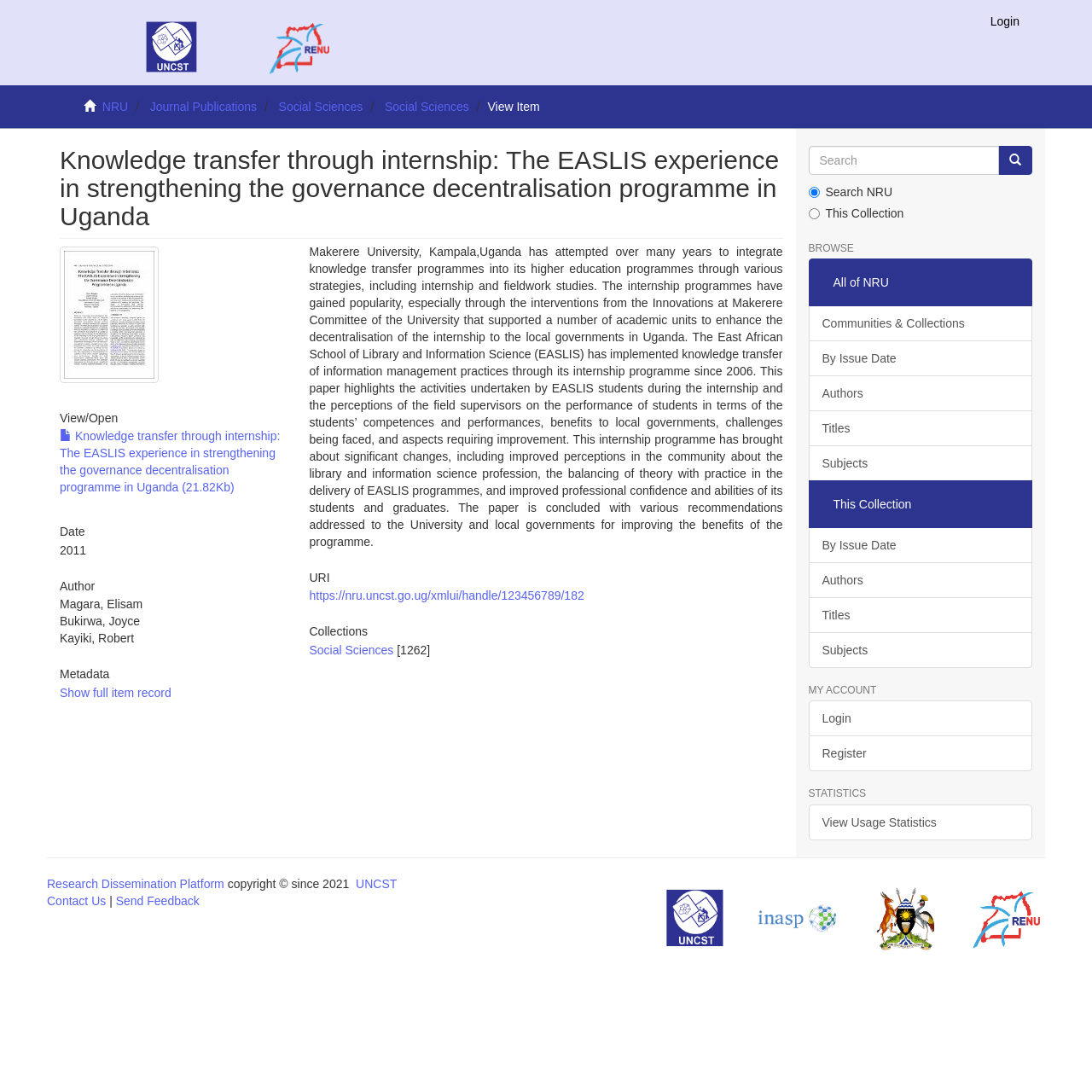Using the element description provided, determine the bounding box coordinates in the format (top-left x, top-left y, bottom-right x, bottom-right y). Ensure that all values are floating point numbers between 0 and 1. Element description: Show full item record

[0.055, 0.628, 0.157, 0.64]